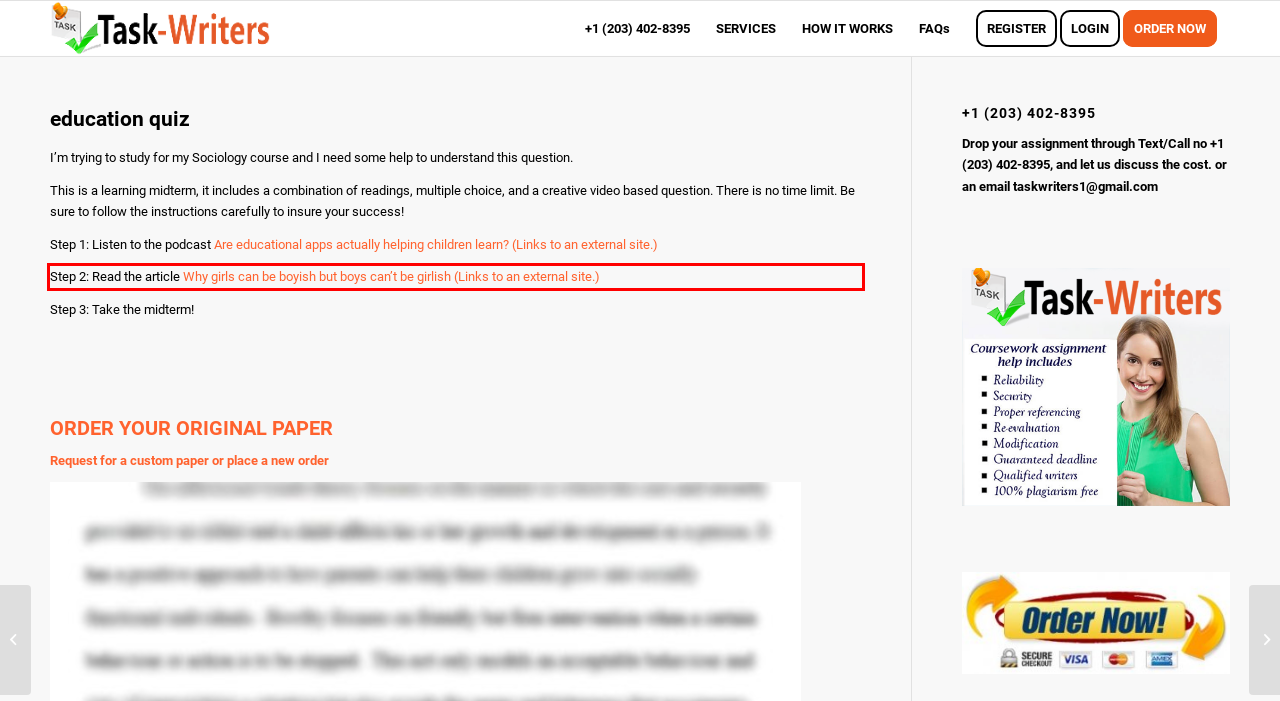Given a screenshot of a webpage with a red bounding box, extract the text content from the UI element inside the red bounding box.

Step 2: Read the article Why girls can be boyish but boys can’t be girlish (Links to an external site.)